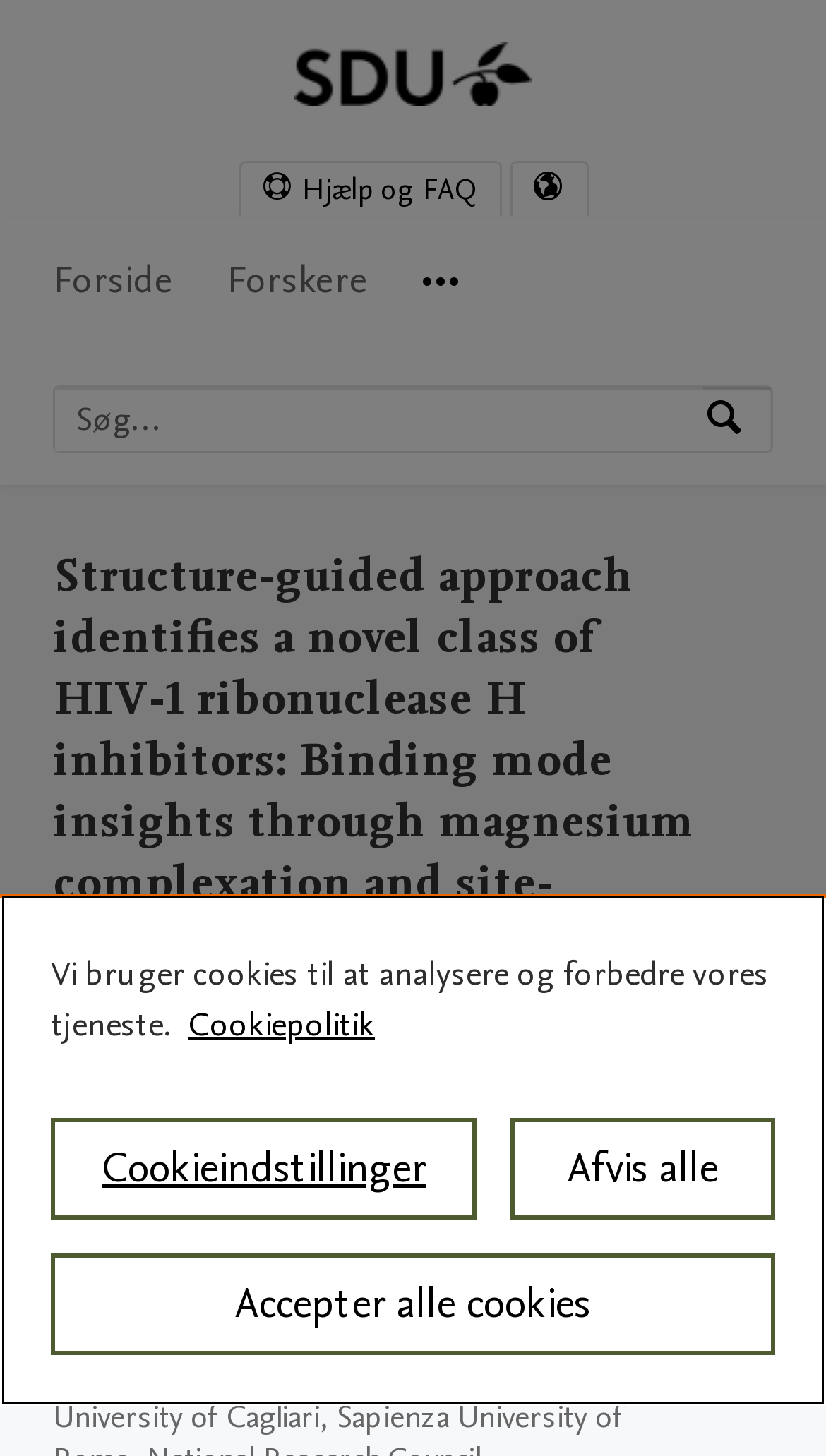Can you show the bounding box coordinates of the region to click on to complete the task described in the instruction: "Search for expertise, name, or affiliation"?

[0.067, 0.267, 0.851, 0.31]